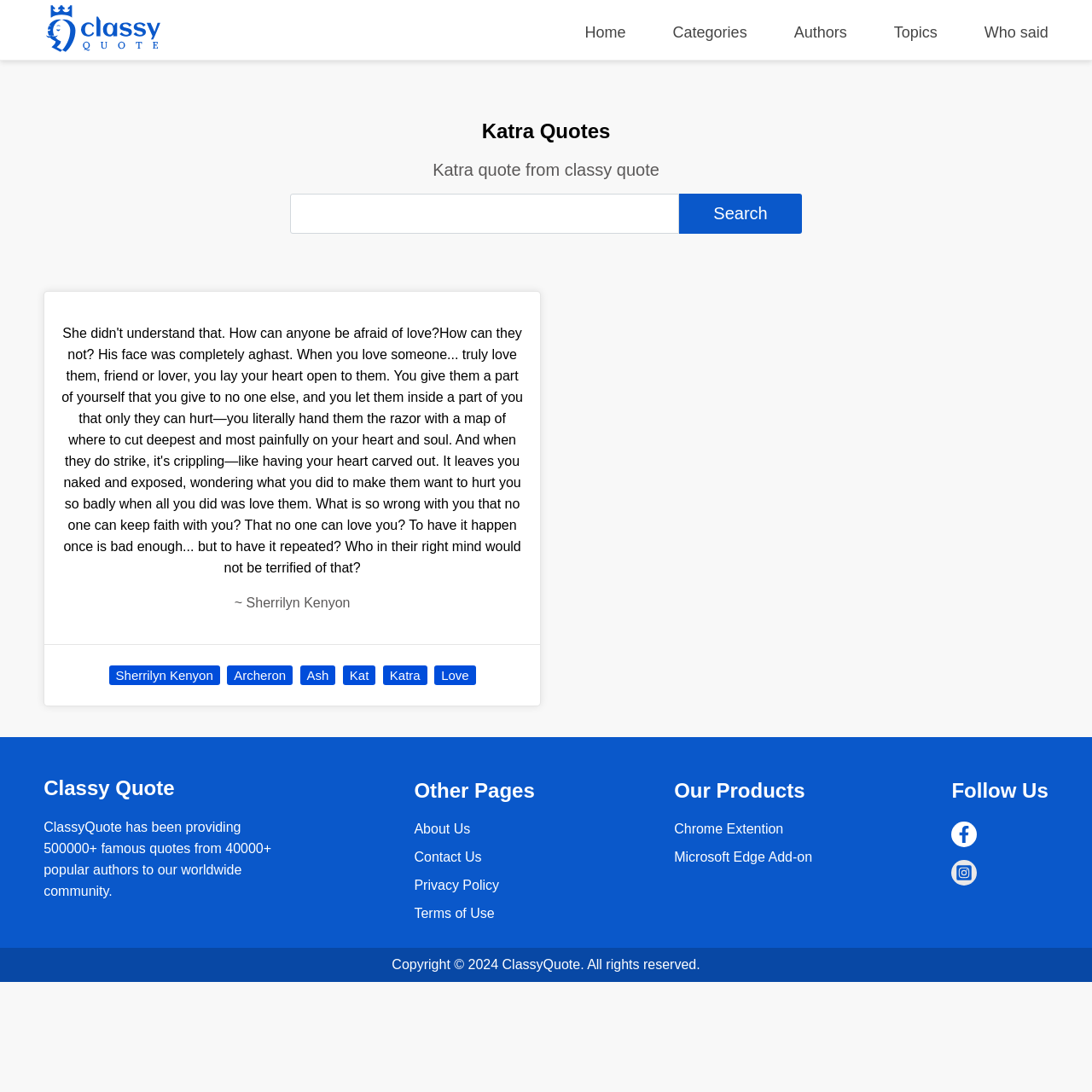What is the name of the author of the quote?
Please provide a detailed answer to the question.

I read the quote and found the author's name mentioned at the end of the quote, which is 'Sherrilyn Kenyon'.